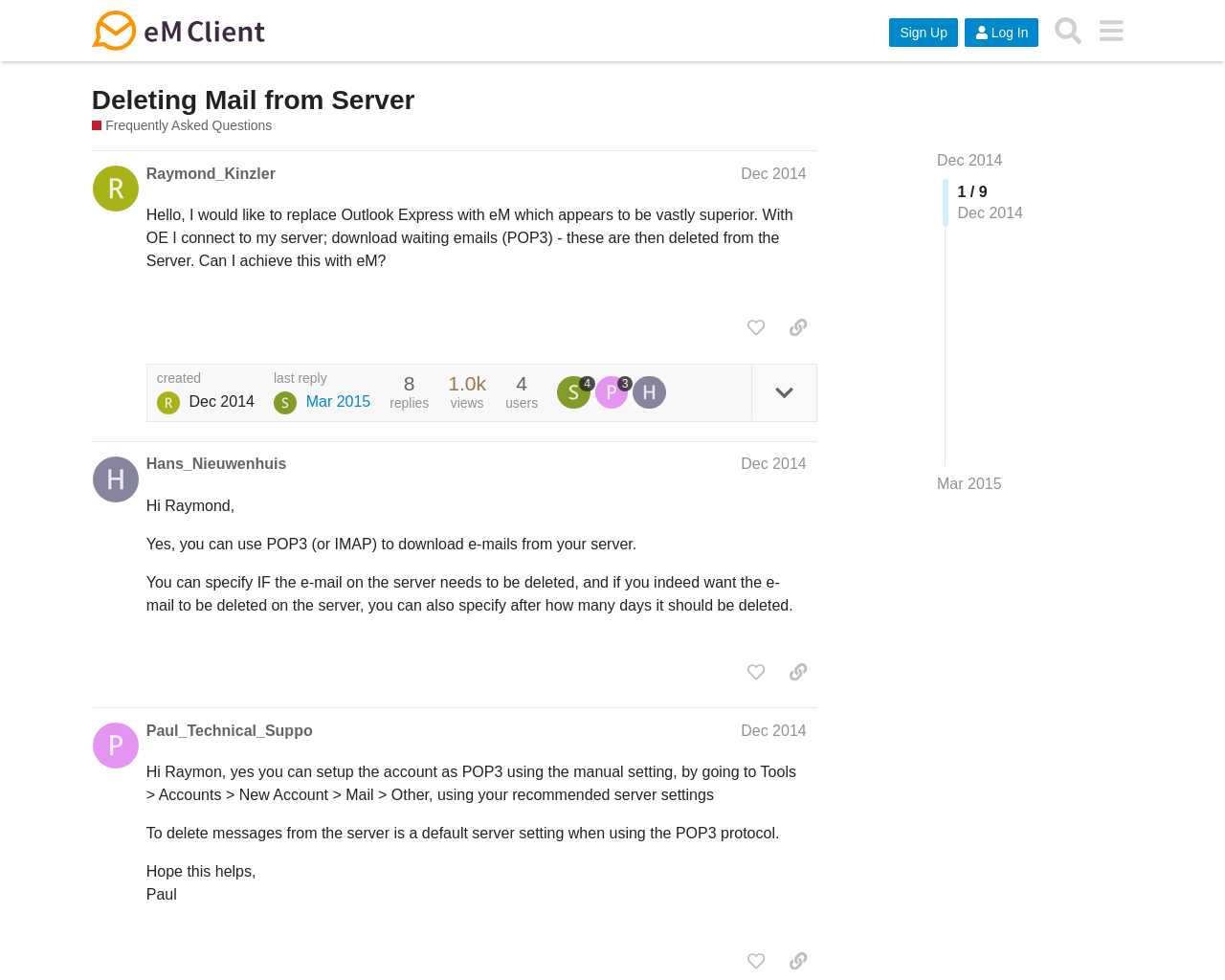Determine the bounding box coordinates of the section to be clicked to follow the instruction: "Log in". The coordinates should be given as four float numbers between 0 and 1, formatted as [left, top, right, bottom].

[0.787, 0.018, 0.848, 0.047]